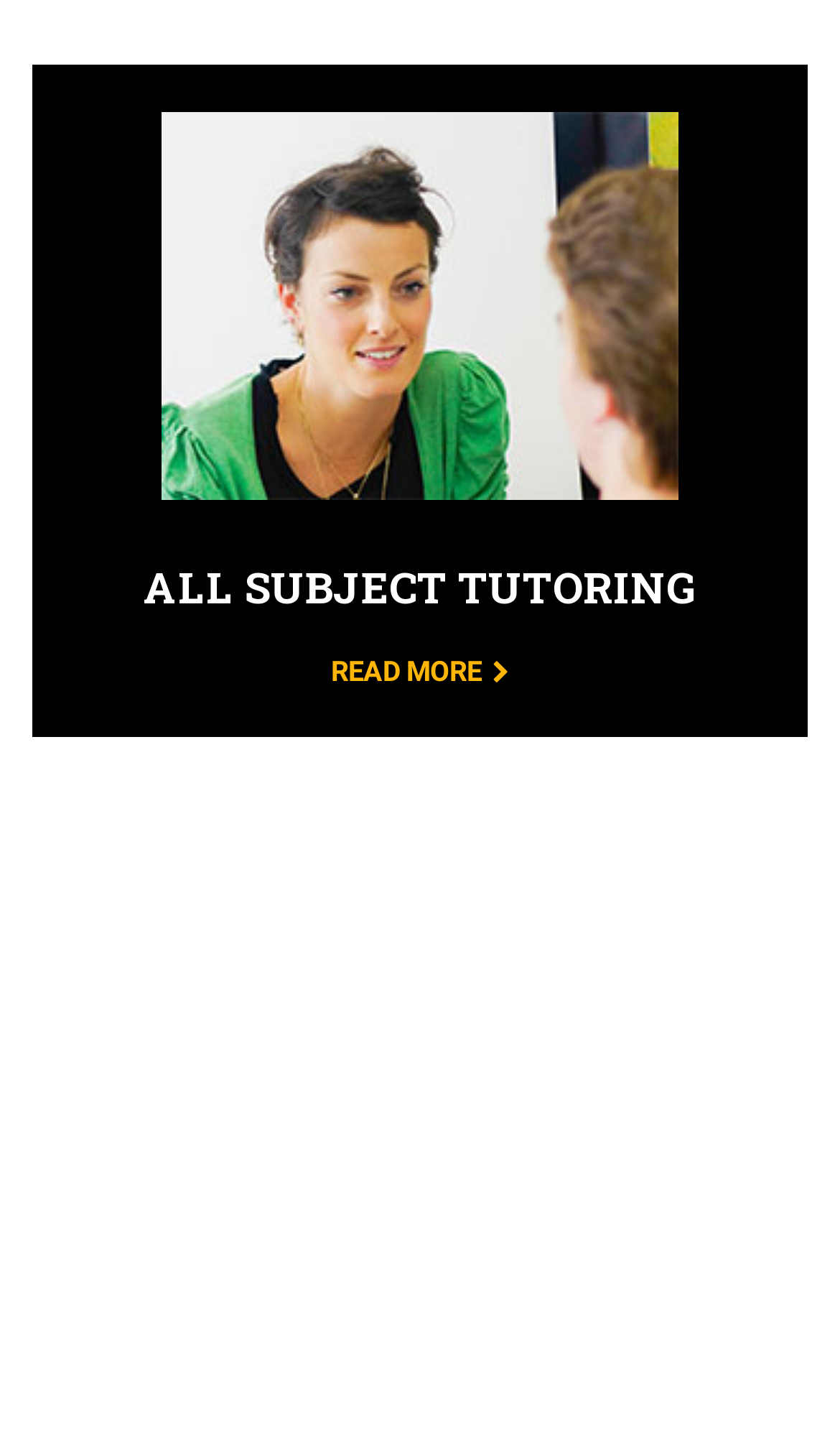Predict the bounding box of the UI element that fits this description: "Read More".

[0.394, 0.951, 0.606, 0.991]